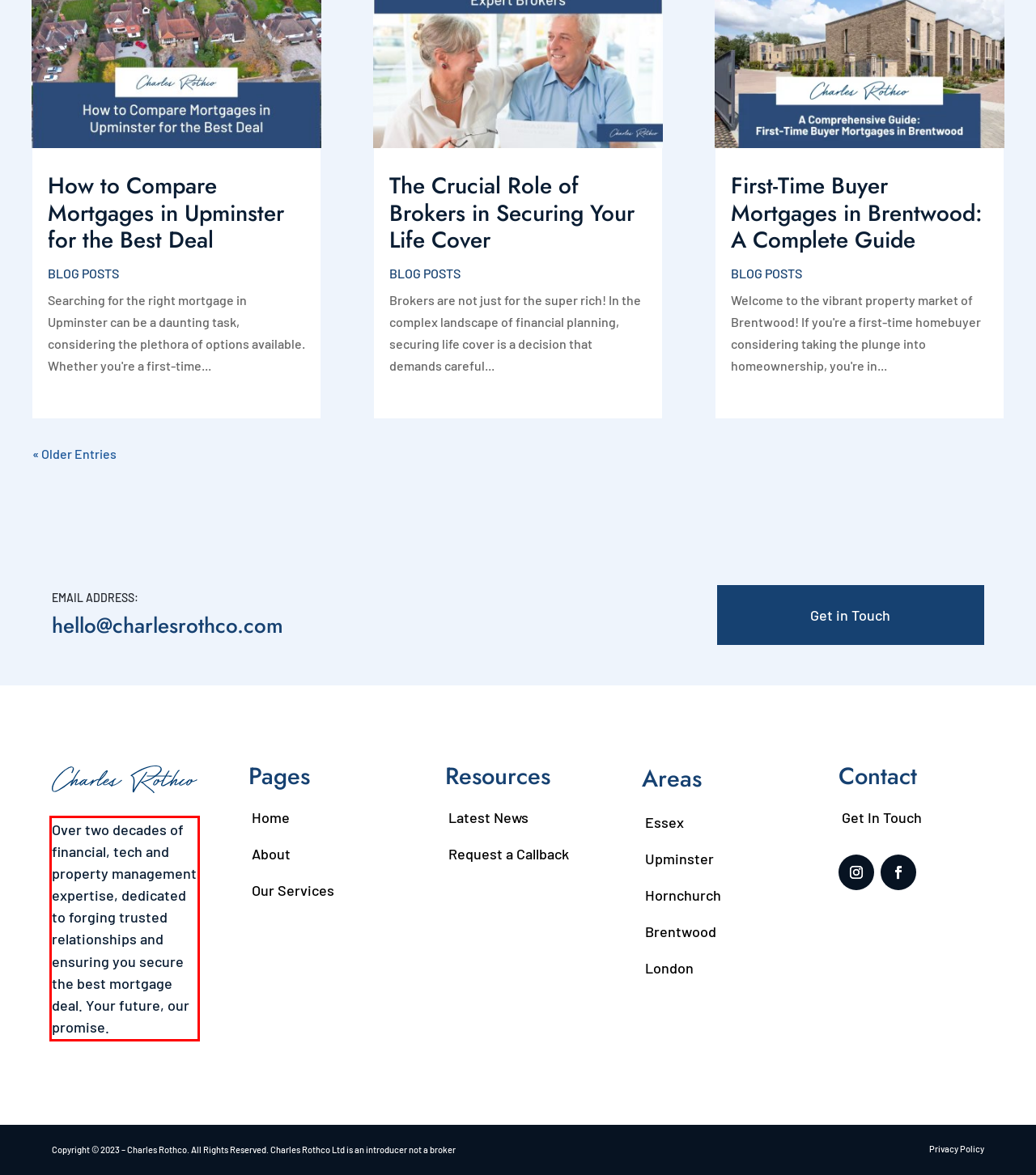You are given a screenshot showing a webpage with a red bounding box. Perform OCR to capture the text within the red bounding box.

Over two decades of financial, tech and property management expertise, dedicated to forging trusted relationships and ensuring you secure the best mortgage deal. Your future, our promise.